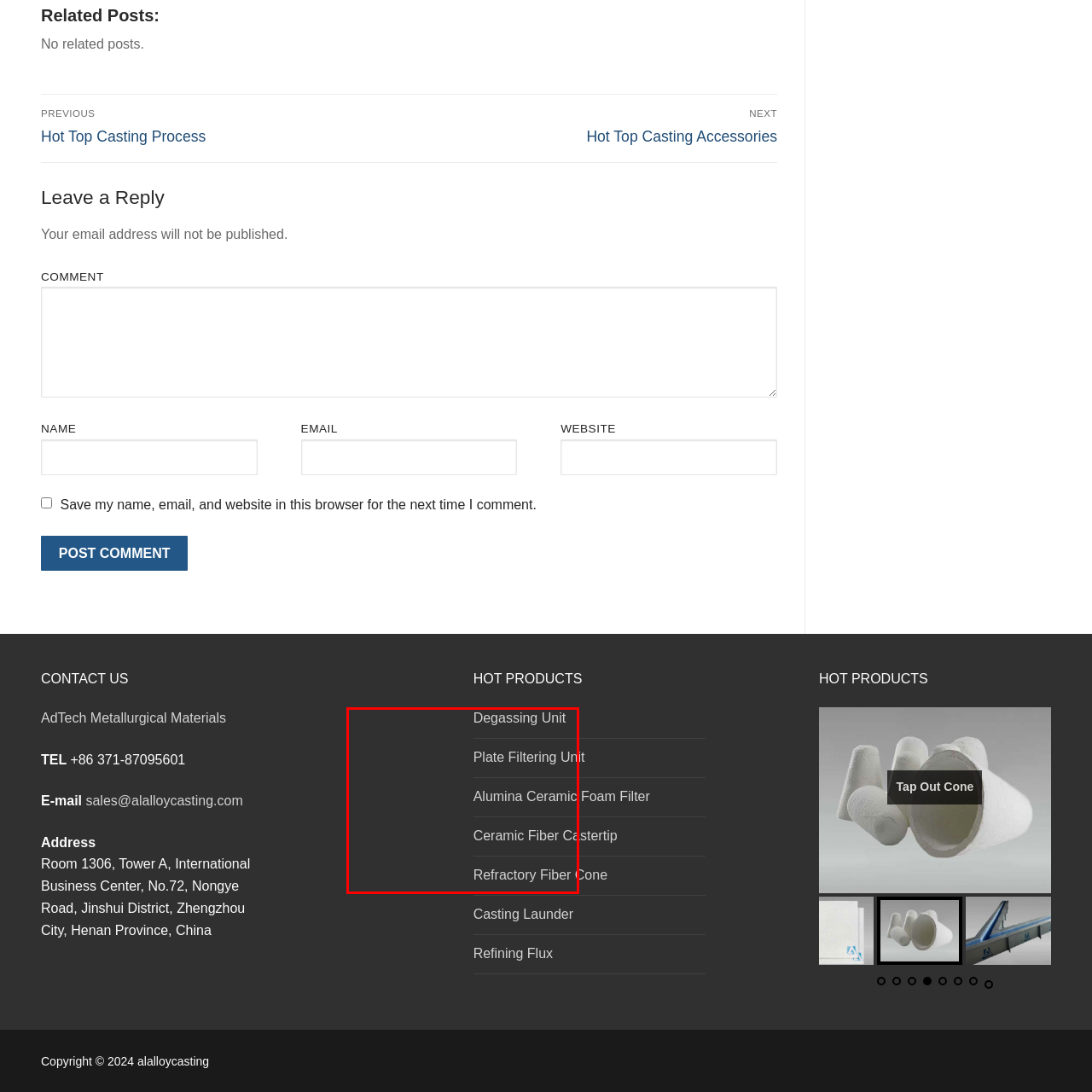View the part of the image marked by the red boundary and provide a one-word or short phrase answer to this question: 
What is the purpose of the Degassing Unit?

Ensuring efficient operations